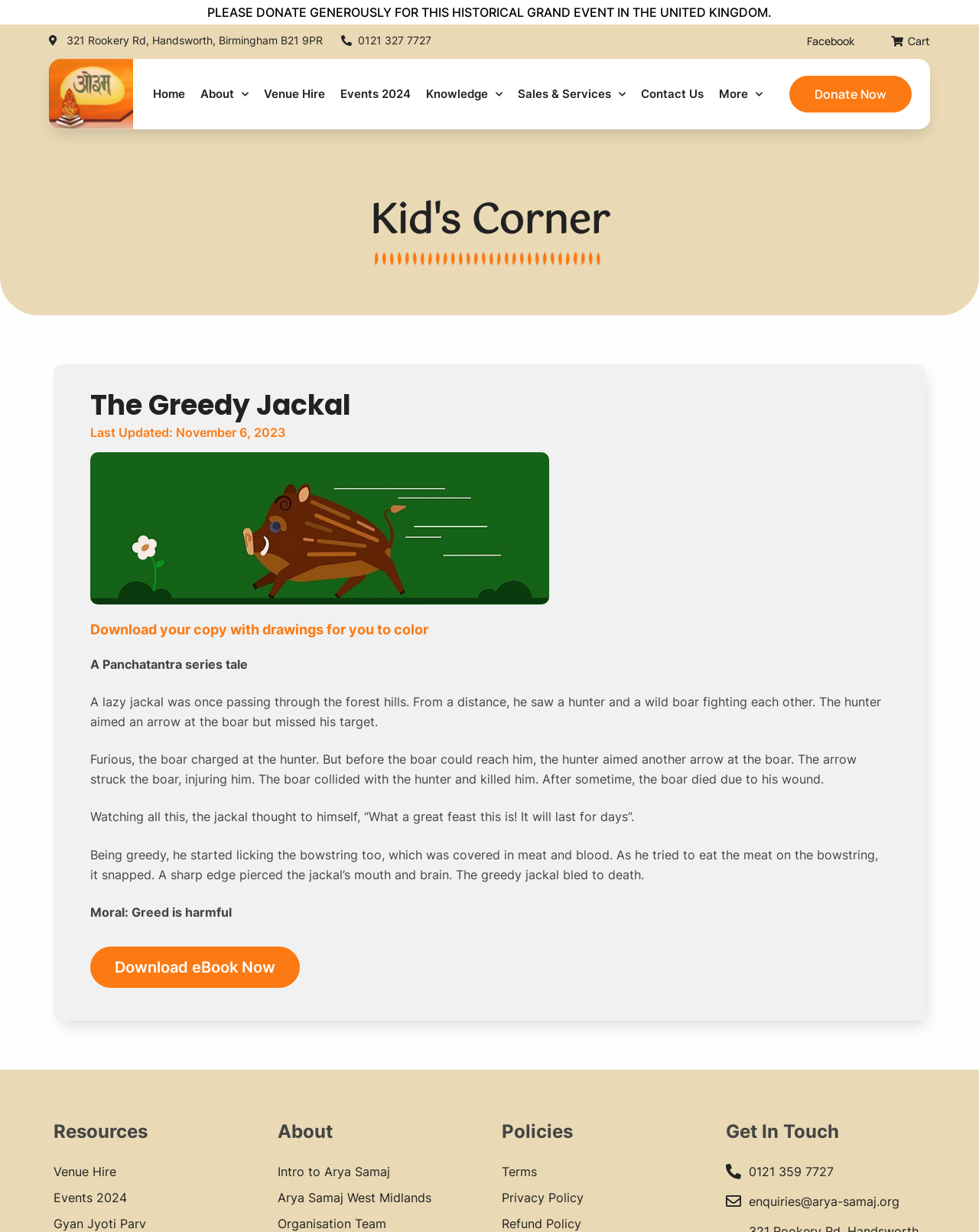Identify the bounding box coordinates of the region that should be clicked to execute the following instruction: "Contact Us".

[0.654, 0.066, 0.718, 0.087]